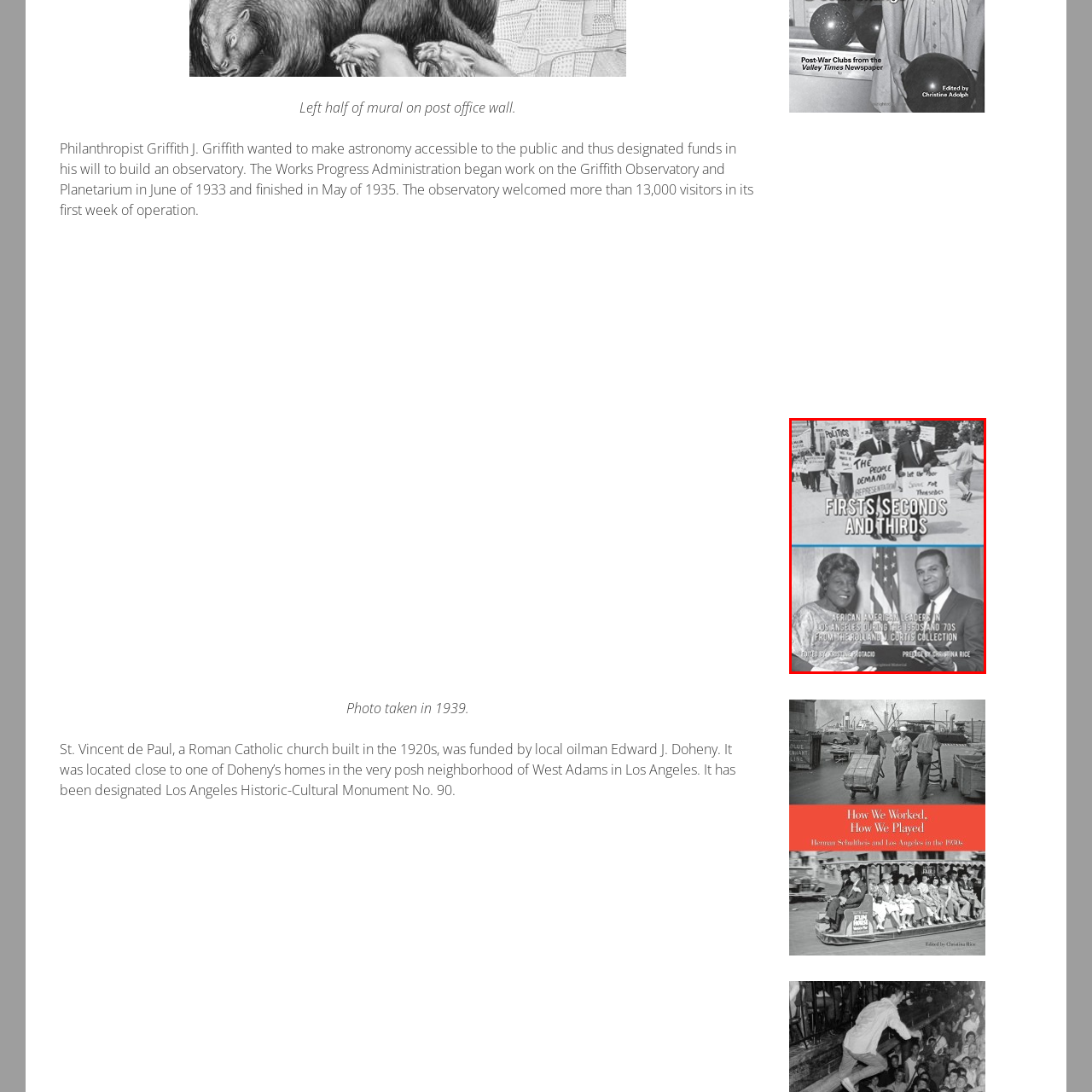Focus on the section encased in the red border, Who edited the publication? Give your response as a single word or phrase.

Soledad P. Papotacio